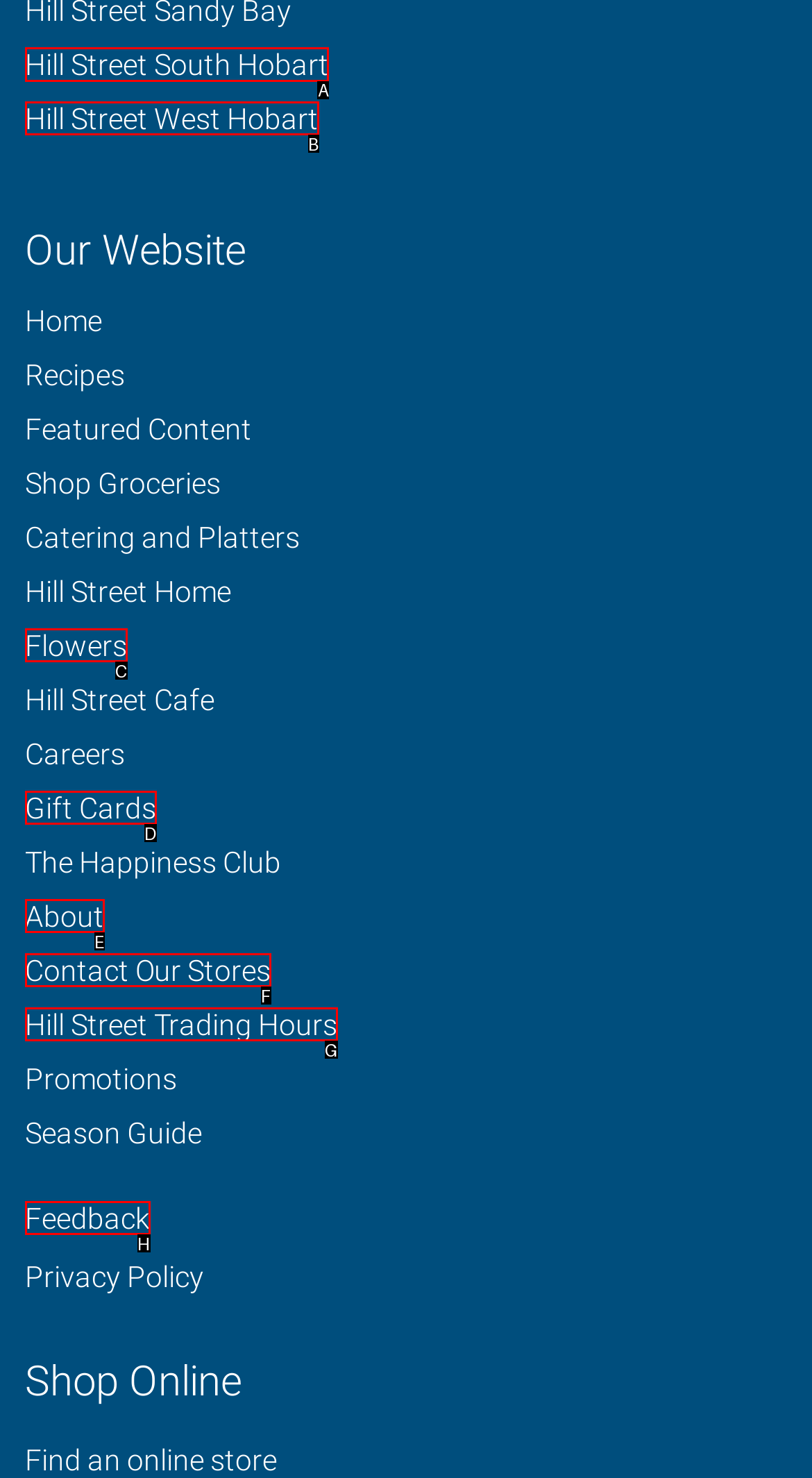Identify the HTML element to select in order to accomplish the following task: go to Hill Street South Hobart
Reply with the letter of the chosen option from the given choices directly.

A